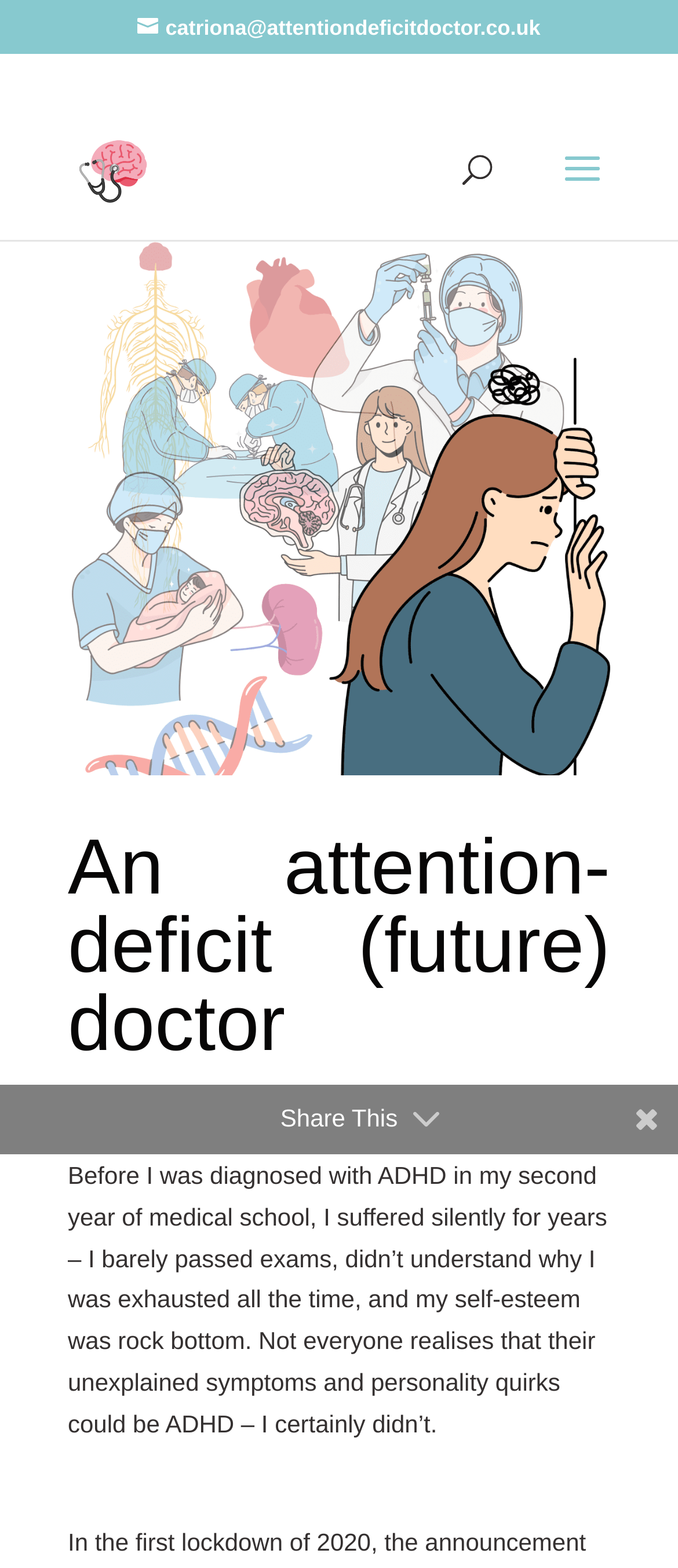Carefully examine the image and provide an in-depth answer to the question: What is the profession of the author?

Based on the image description 'ADHD medical student self image' and the text 'Before I was diagnosed with ADHD in my second year of medical school...', it can be inferred that the author is a medical student, and therefore, a future doctor.